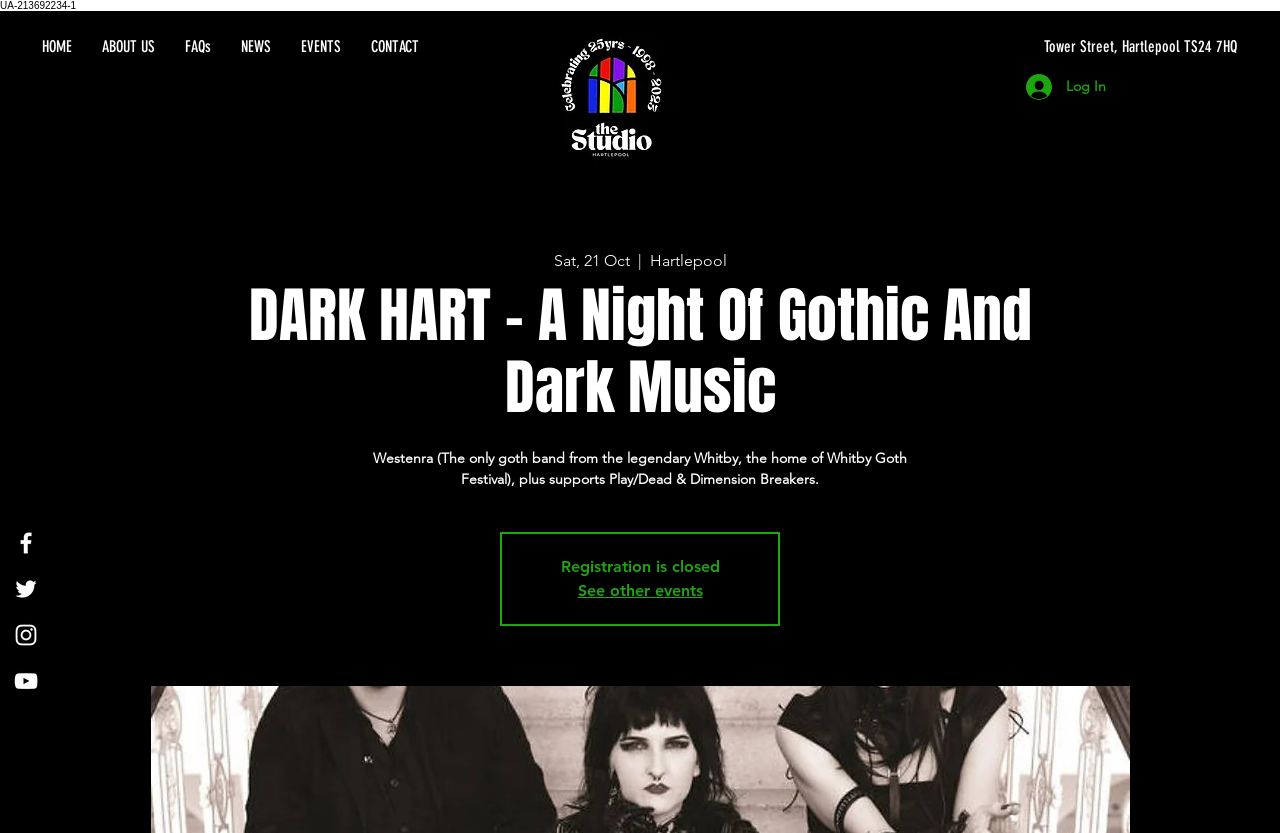What is the event location?
Give a comprehensive and detailed explanation for the question.

I found the event location by looking at the text 'Tower Street, Hartlepool TS24 7HQ' which is likely to be the address of the event venue, and 'Hartlepool' is the city or town where the event is taking place.